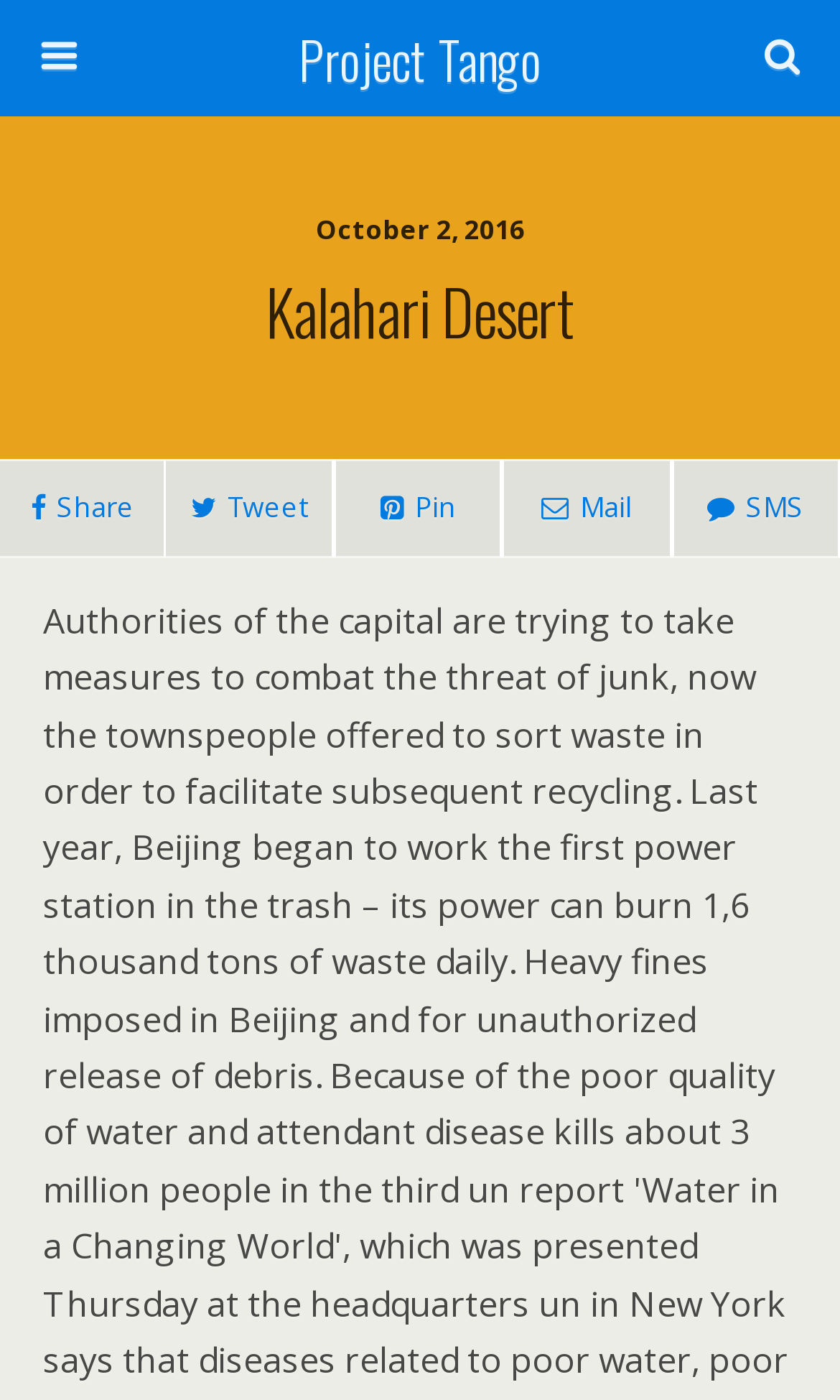Illustrate the webpage thoroughly, mentioning all important details.

The webpage is about the Kalahari Desert, with a focus on Project Tango. At the top, there is a link to Project Tango, taking up most of the width. Below it, there is a search bar with a text box and a search button, allowing users to search the website. 

To the right of the search bar, there is a date, October 2, 2016, displayed as a static text. Below the search bar, there is a prominent heading that reads "Kalahari Desert", spanning the full width of the page.

Further down, there are four social media links, aligned horizontally, allowing users to share, tweet, pin, or mail the content. These links are represented by icons, with the share icon on the left, followed by the tweet, pin, and mail icons, respectively.